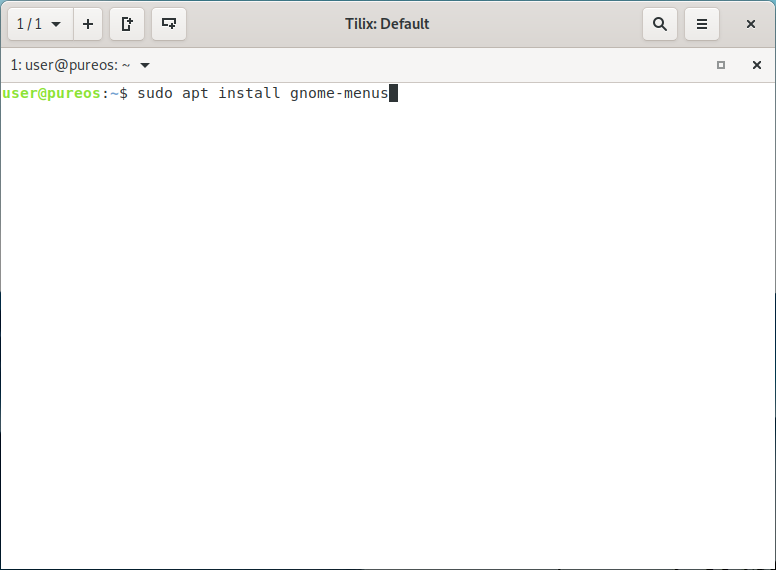Give a thorough explanation of the image.

In this image, we see a terminal window displayed within the Tilix terminal emulator on a PureOS system. The command prompt shows a user named "user" entered the command `sudo apt install gnome-menus`, indicating an attempt to install the GNOME menus package to enable the Applications Menu extension. The terminal background is minimalist, emphasizing the command input area. This action is part of a troubleshooting process aimed at configuring the GNOME desktop environment, as users often need to install additional packages to enhance functionality.